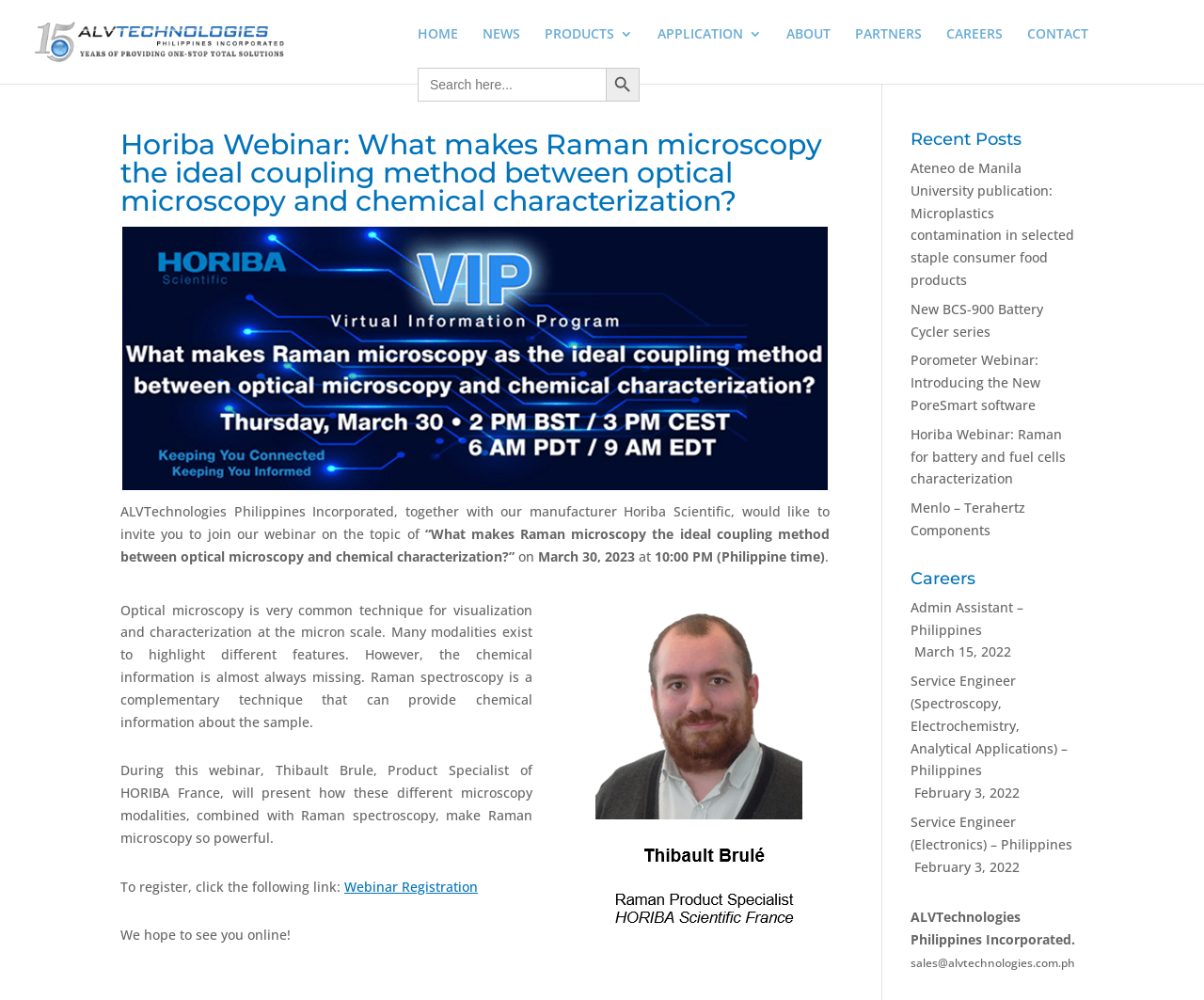Who is the presenter of the webinar?
Based on the visual, give a brief answer using one word or a short phrase.

Thibault Brule